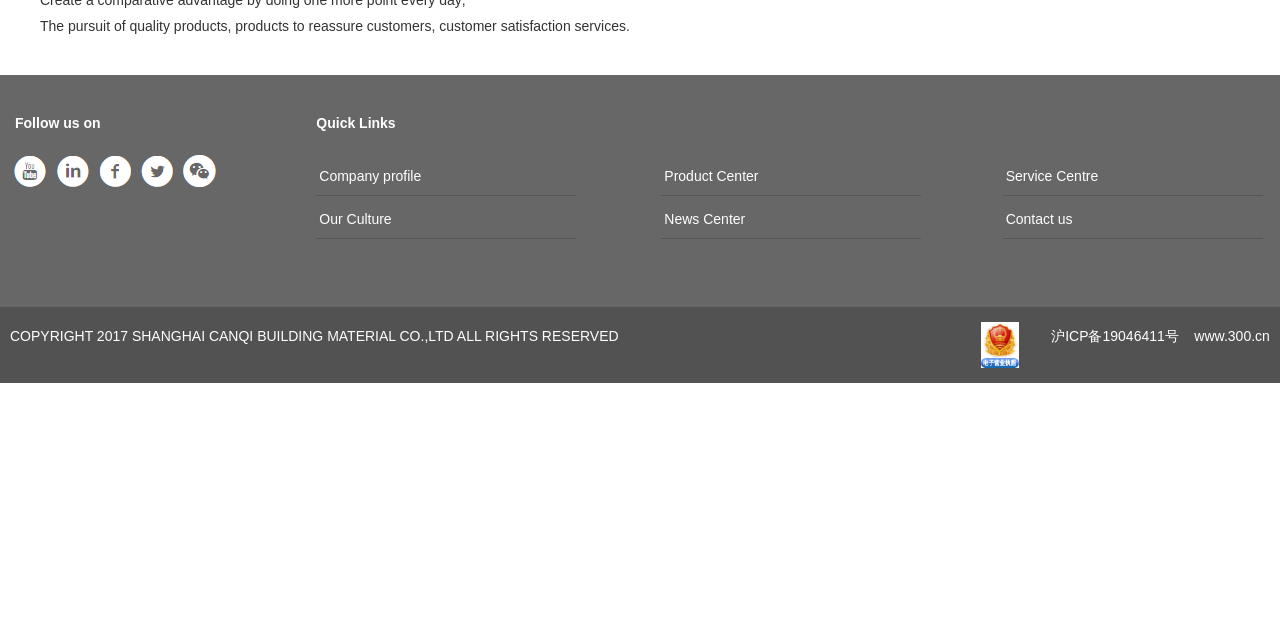Identify and provide the bounding box for the element described by: "parent_node: NAME * name="author"".

None